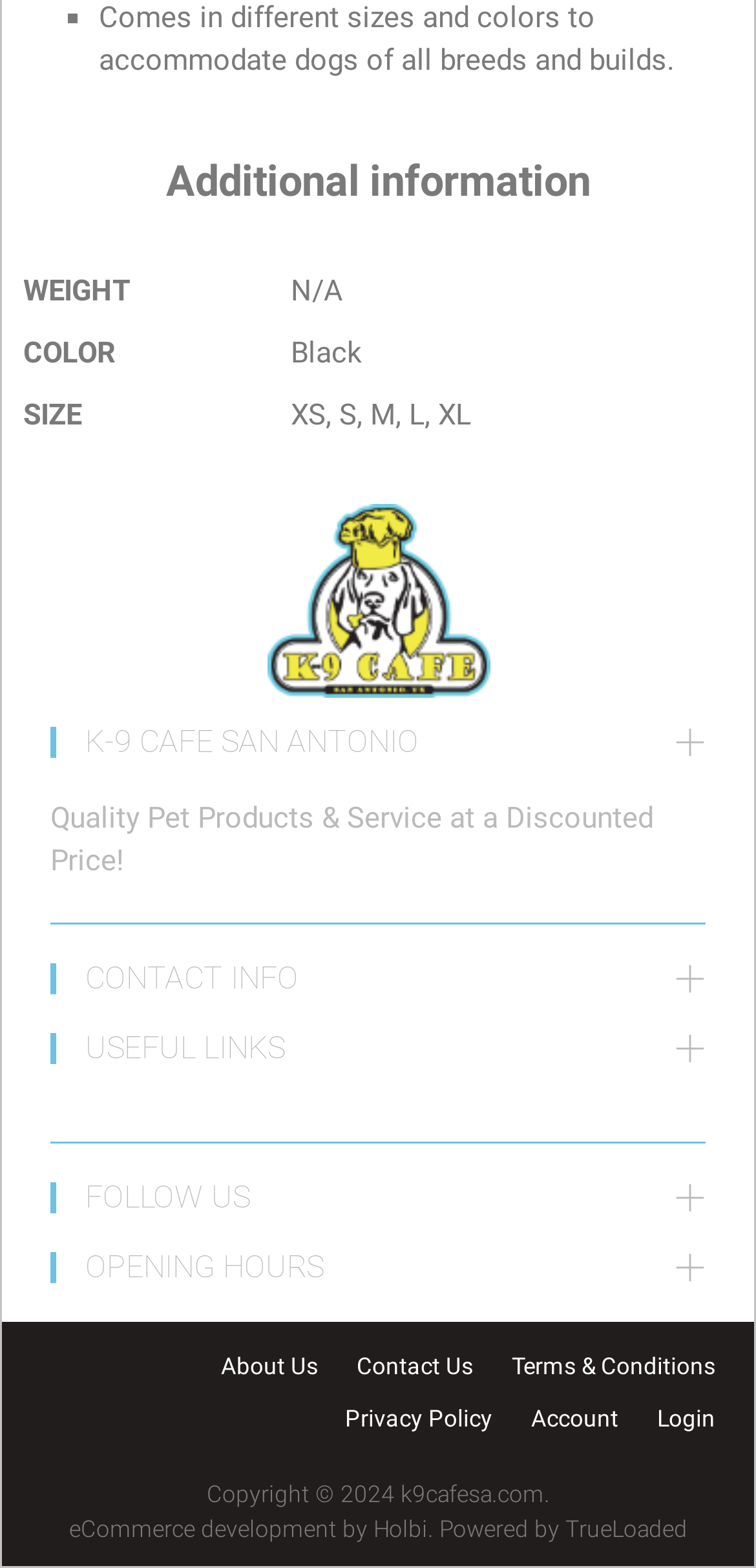Locate the bounding box of the UI element based on this description: "Terms & Conditions". Provide four float numbers between 0 and 1 as [left, top, right, bottom].

[0.651, 0.855, 0.972, 0.889]